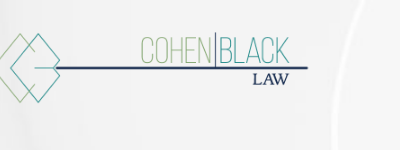Provide a comprehensive description of the image.

The image showcases the logo of "Cohen|Black Law," featuring a stylized graphic that combines the firm's name. The design presents "COHEN" and "BLACK" in a modern, sleek typeface, with "COHEN" in a light green color, while "BLACK" is depicted in a darker shade. Below the name, "LAW" is highlighted in a bold, navy blue, providing a strong foundation to the overall composition. The minimalistic aesthetic and use of color suggest a professional and contemporary legal practice, aligned with the firm’s identity as a provider of legal services. The logo is positioned prominently, conveying a sense of reliability and professionalism to viewers.